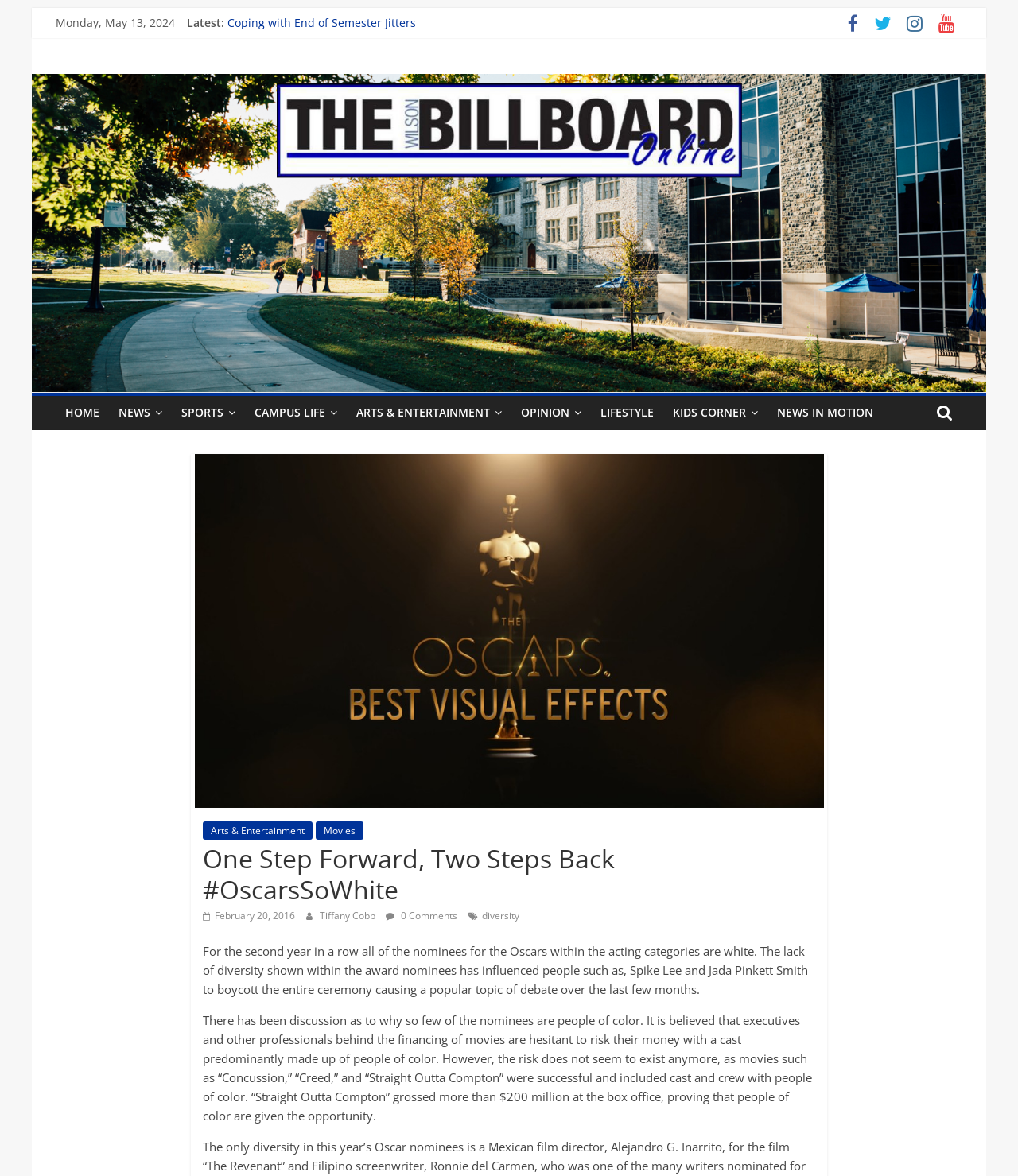Based on the element description Campus Life, identify the bounding box coordinates for the UI element. The coordinates should be in the format (top-left x, top-left y, bottom-right x, bottom-right y) and within the 0 to 1 range.

[0.241, 0.337, 0.341, 0.366]